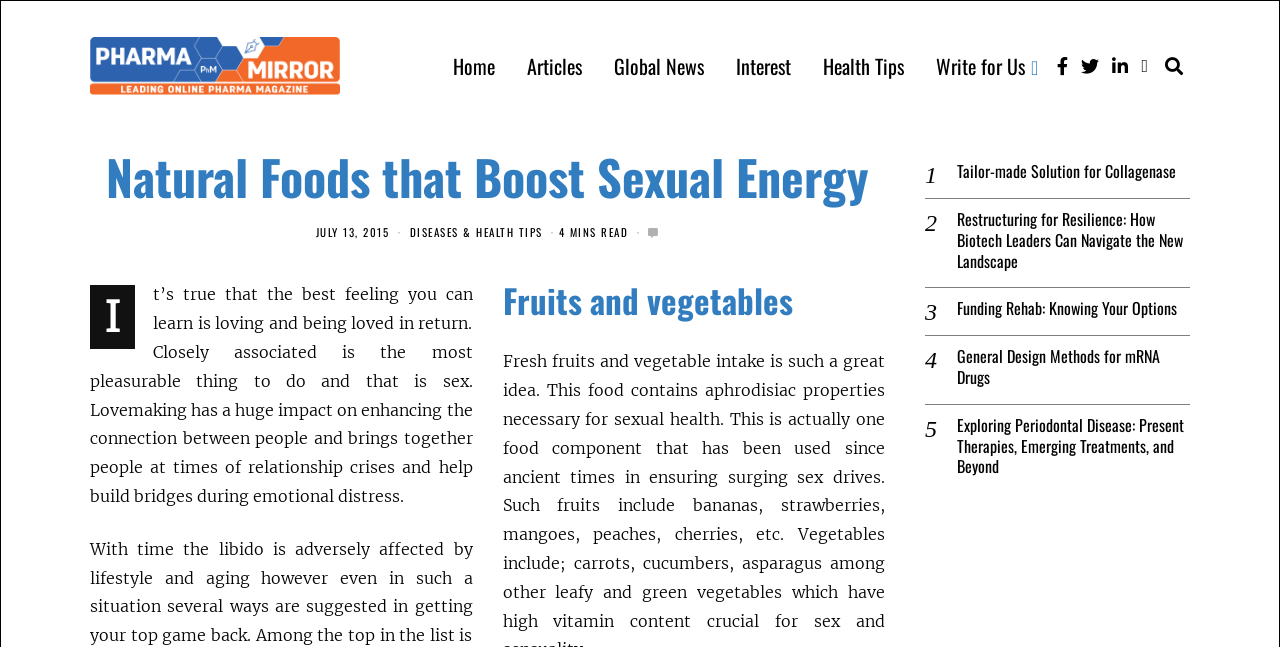Calculate the bounding box coordinates for the UI element based on the following description: "Global News". Ensure the coordinates are four float numbers between 0 and 1, i.e., [left, top, right, bottom].

[0.469, 0.071, 0.561, 0.133]